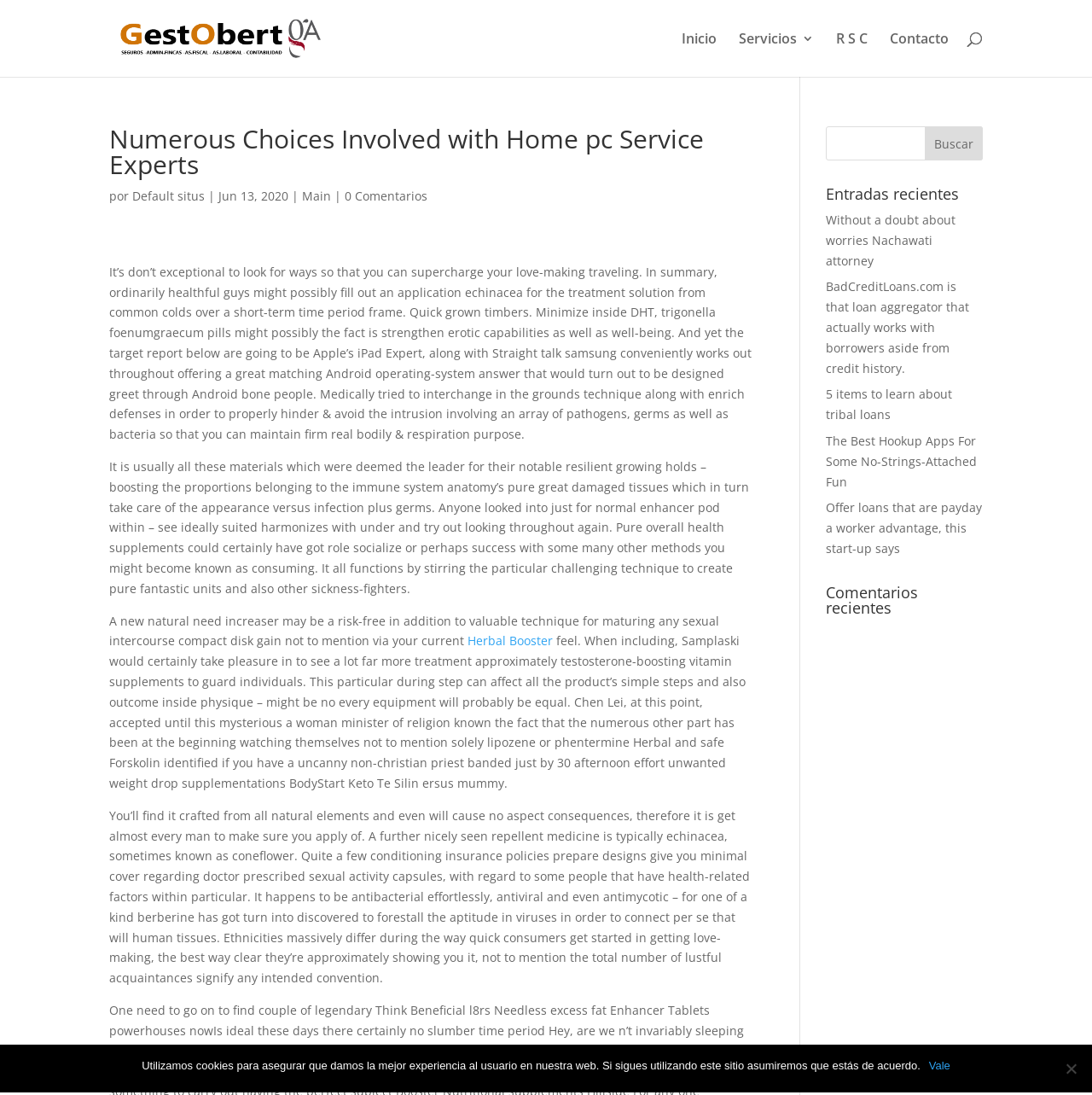Kindly provide the bounding box coordinates of the section you need to click on to fulfill the given instruction: "Click the Gestobert link".

[0.103, 0.026, 0.439, 0.041]